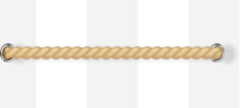What is the purpose of the rope?
Your answer should be a single word or phrase derived from the screenshot.

Transport and logistics